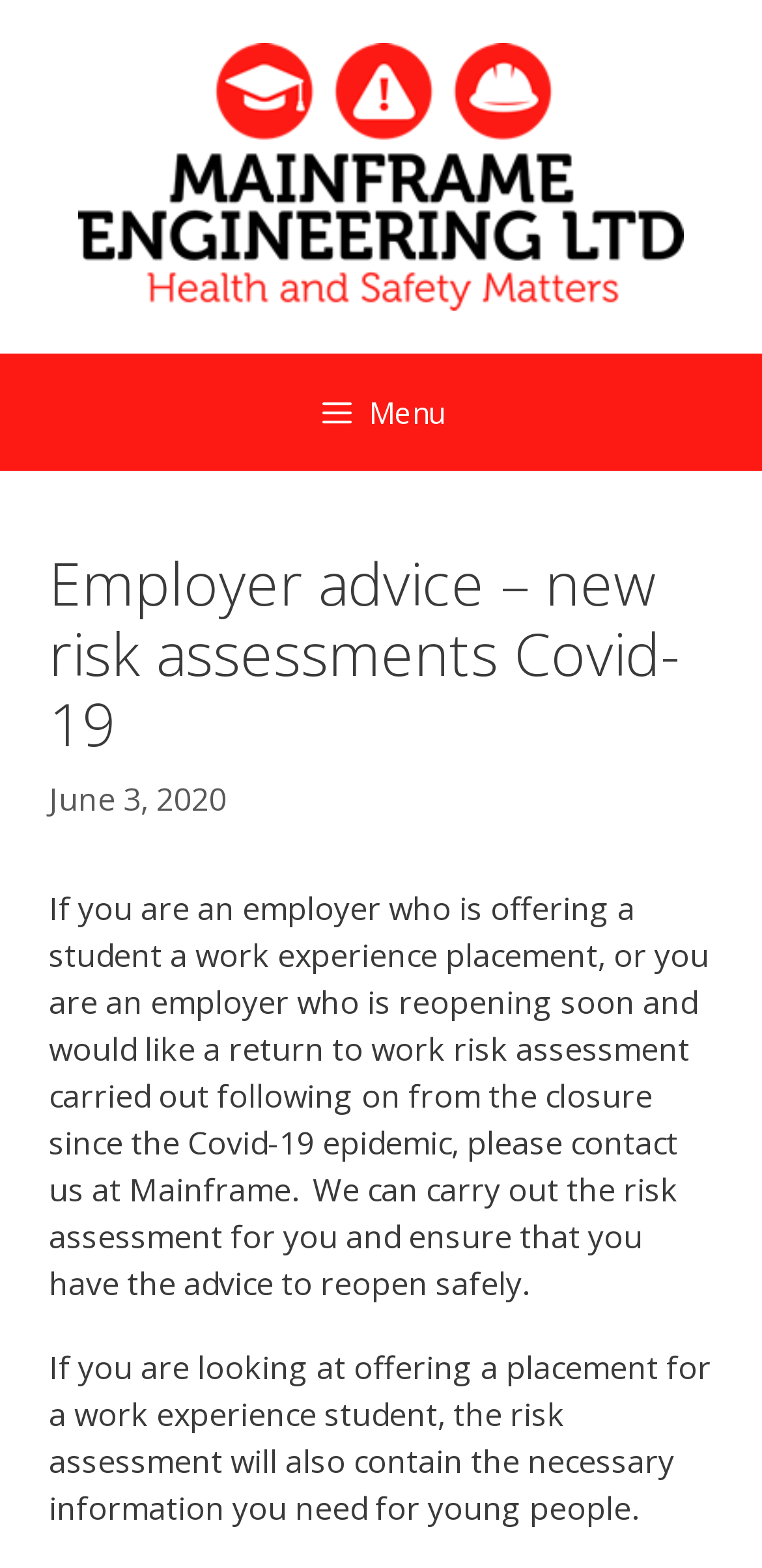Who can carry out the risk assessment?
From the screenshot, provide a brief answer in one word or phrase.

Mainframe